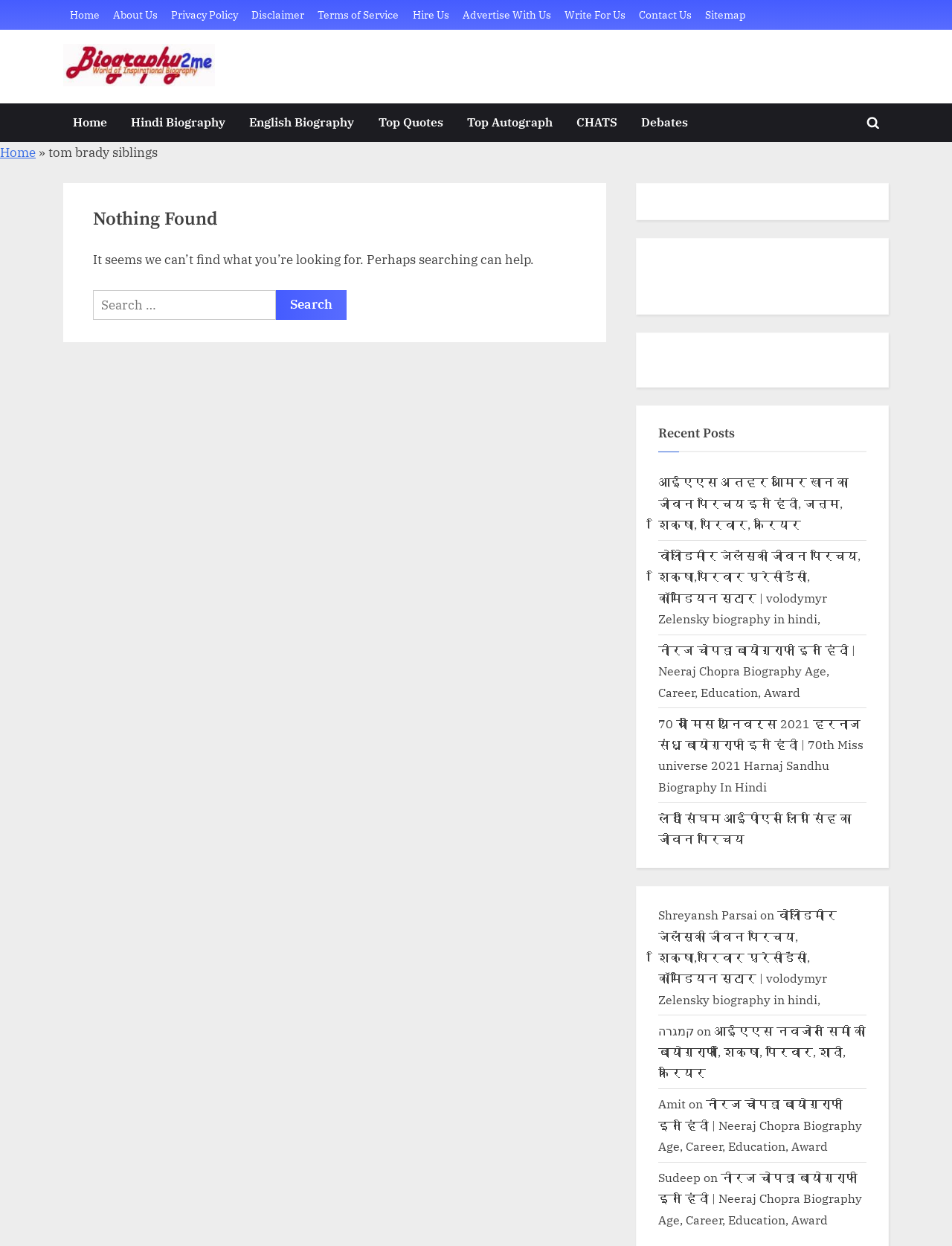Identify the bounding box coordinates for the element you need to click to achieve the following task: "Search for something". The coordinates must be four float values ranging from 0 to 1, formatted as [left, top, right, bottom].

[0.098, 0.233, 0.29, 0.257]